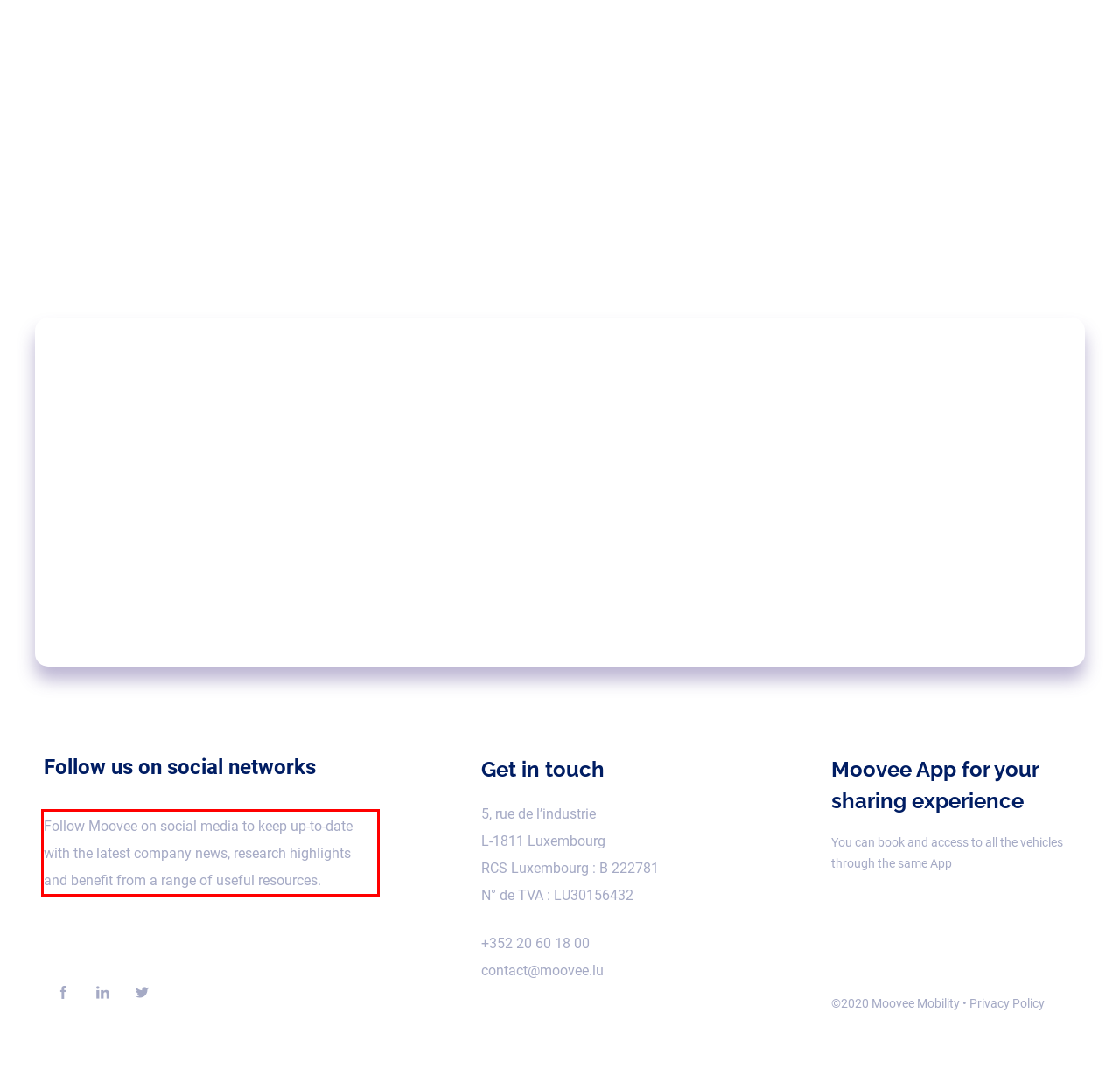You are provided with a webpage screenshot that includes a red rectangle bounding box. Extract the text content from within the bounding box using OCR.

Follow Moovee on social media to keep up-to-date with the latest company news, research highlights and benefit from a range of useful resources.